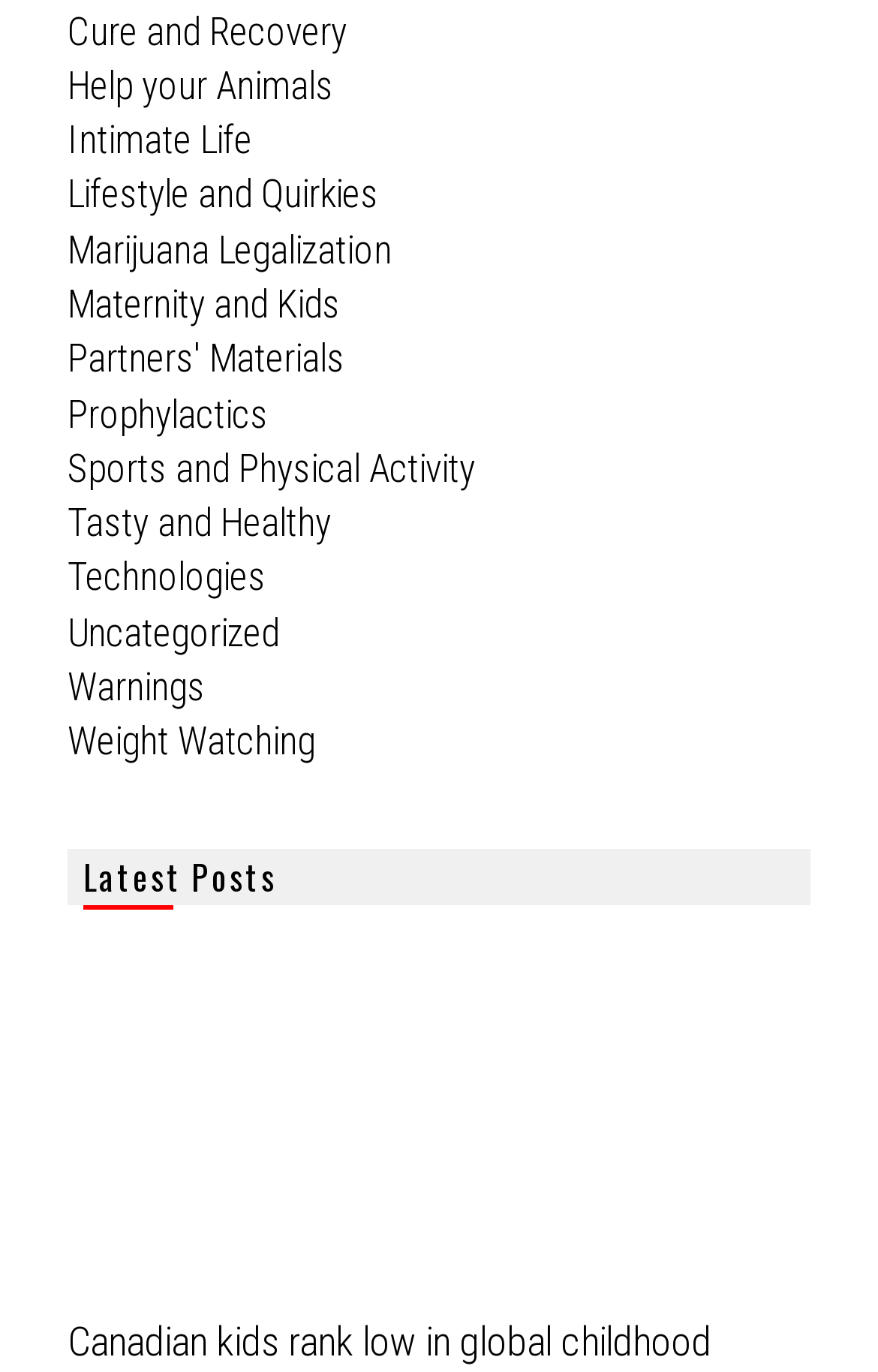Determine the bounding box coordinates of the element's region needed to click to follow the instruction: "Explore 'Tasty and Healthy'". Provide these coordinates as four float numbers between 0 and 1, formatted as [left, top, right, bottom].

[0.077, 0.364, 0.377, 0.397]